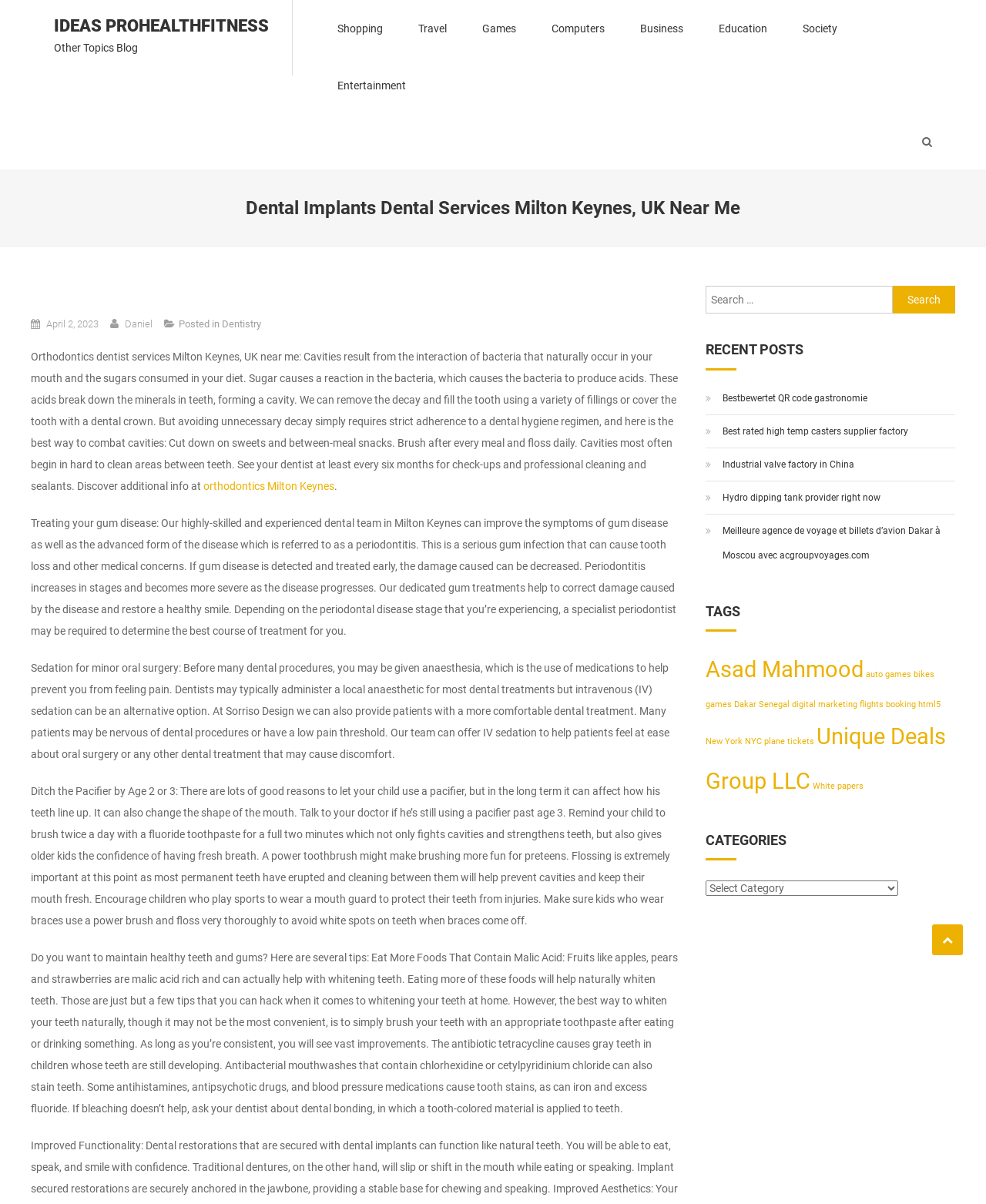What is the effect of using a pacifier on a child's teeth?
Answer the question in as much detail as possible.

According to the webpage, using a pacifier can affect how a child's teeth line up and can also change the shape of the mouth.